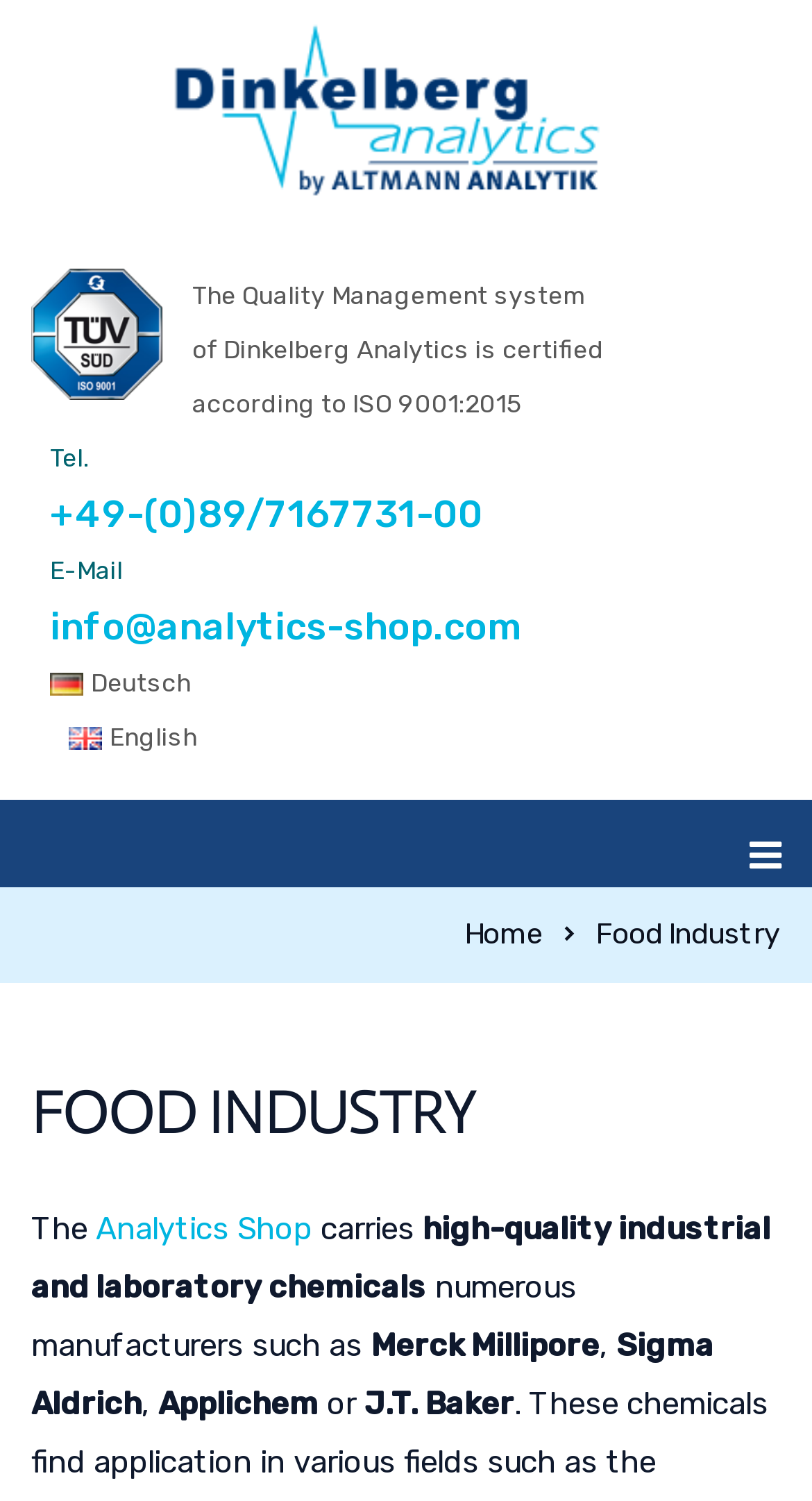Determine the bounding box coordinates in the format (top-left x, top-left y, bottom-right x, bottom-right y). Ensure all values are floating point numbers between 0 and 1. Identify the bounding box of the UI element described by: Home

[0.572, 0.611, 0.669, 0.634]